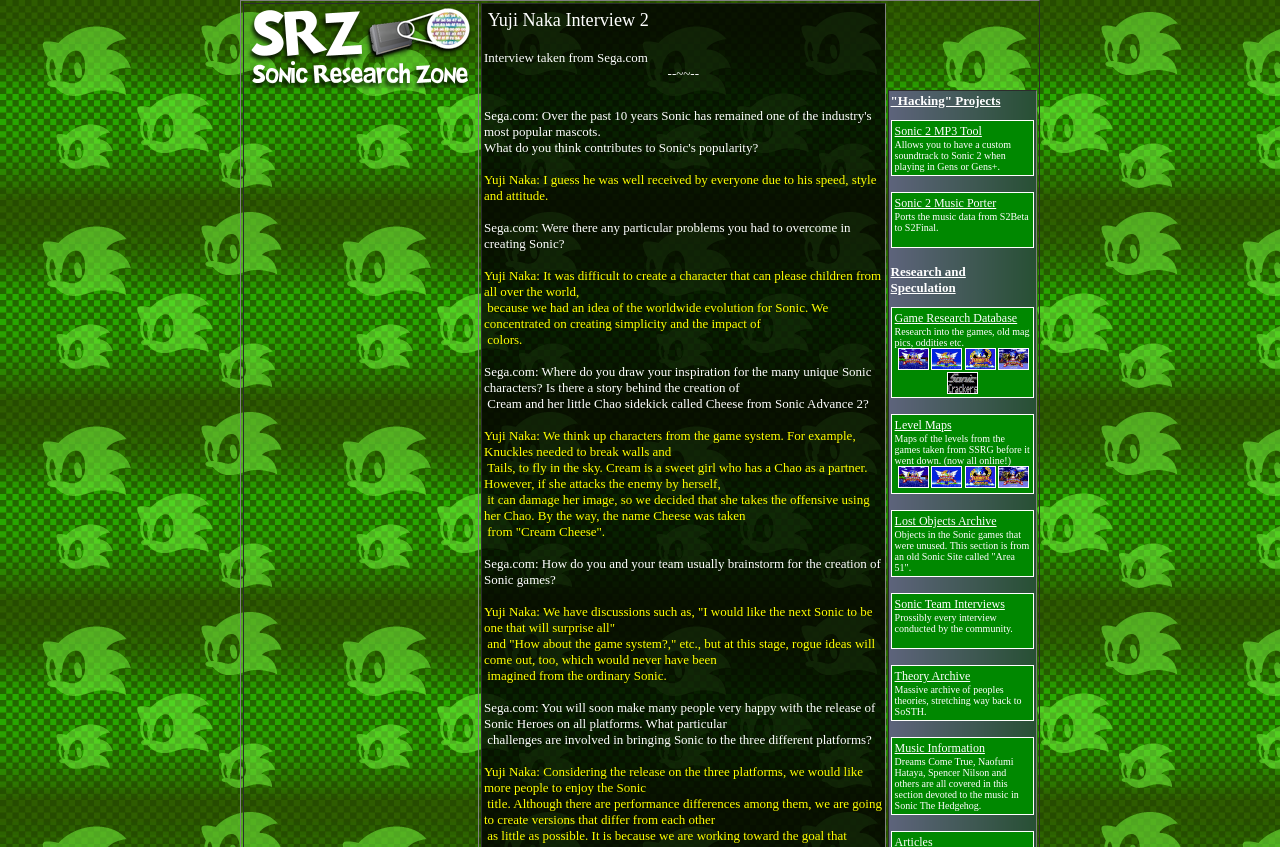What is the purpose of the 'Game Research Database'?
Answer the question based on the image using a single word or a brief phrase.

Research into the games